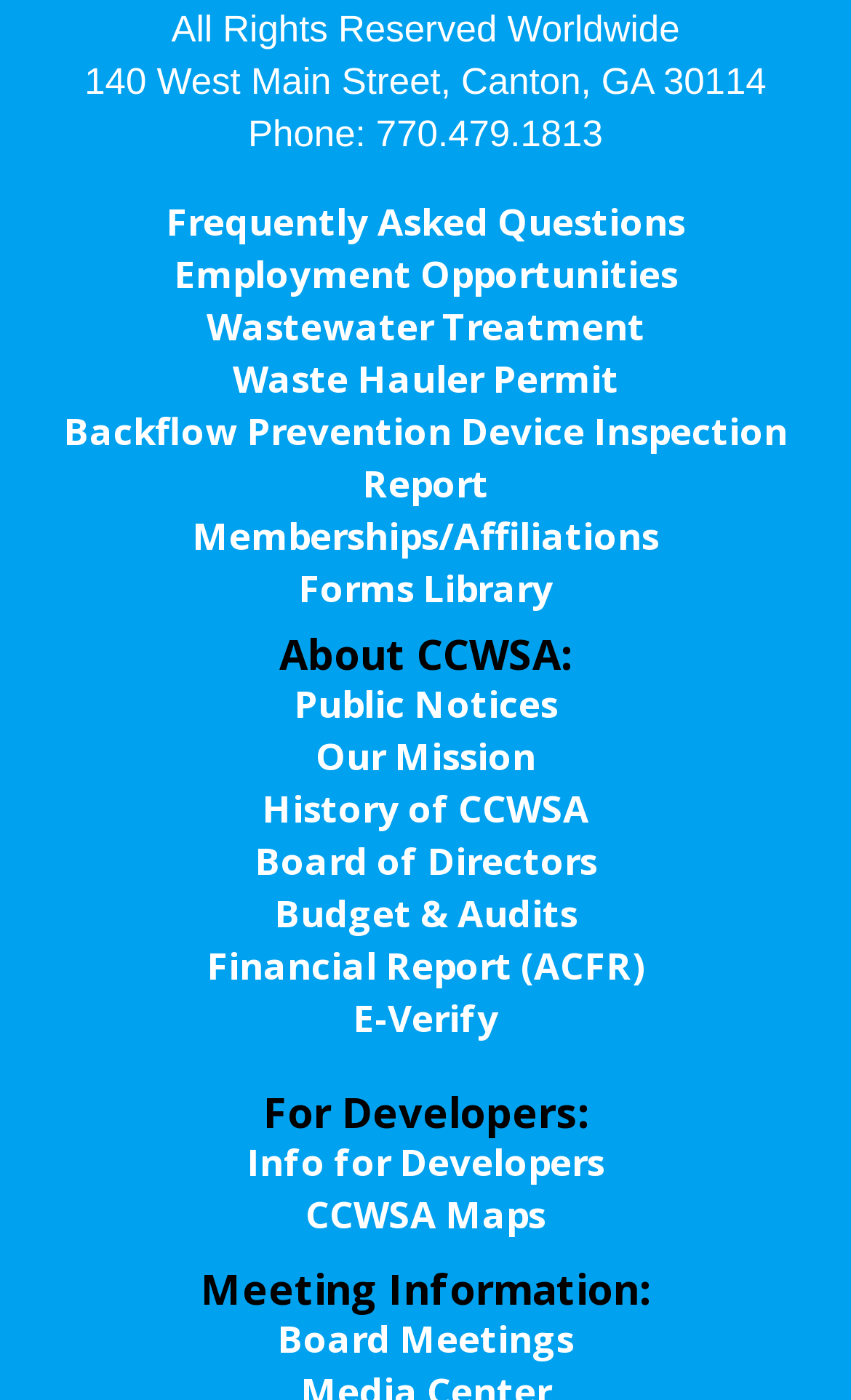Determine the bounding box coordinates of the UI element described below. Use the format (top-left x, top-left y, bottom-right x, bottom-right y) with floating point numbers between 0 and 1: Budget & Audits

[0.322, 0.635, 0.678, 0.671]